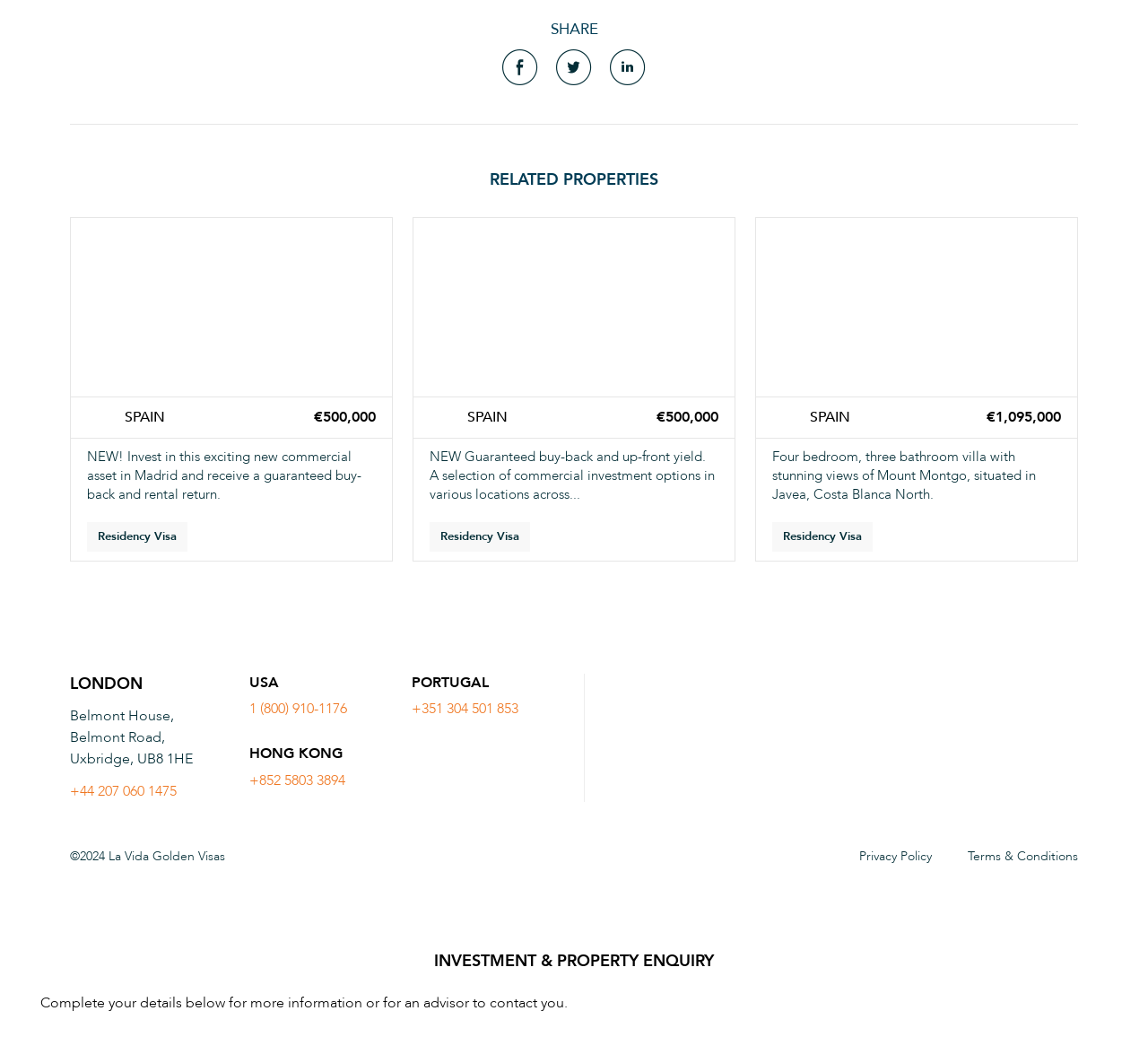Identify the bounding box coordinates for the element you need to click to achieve the following task: "View all articles". Provide the bounding box coordinates as four float numbers between 0 and 1, in the form [left, top, right, bottom].

None